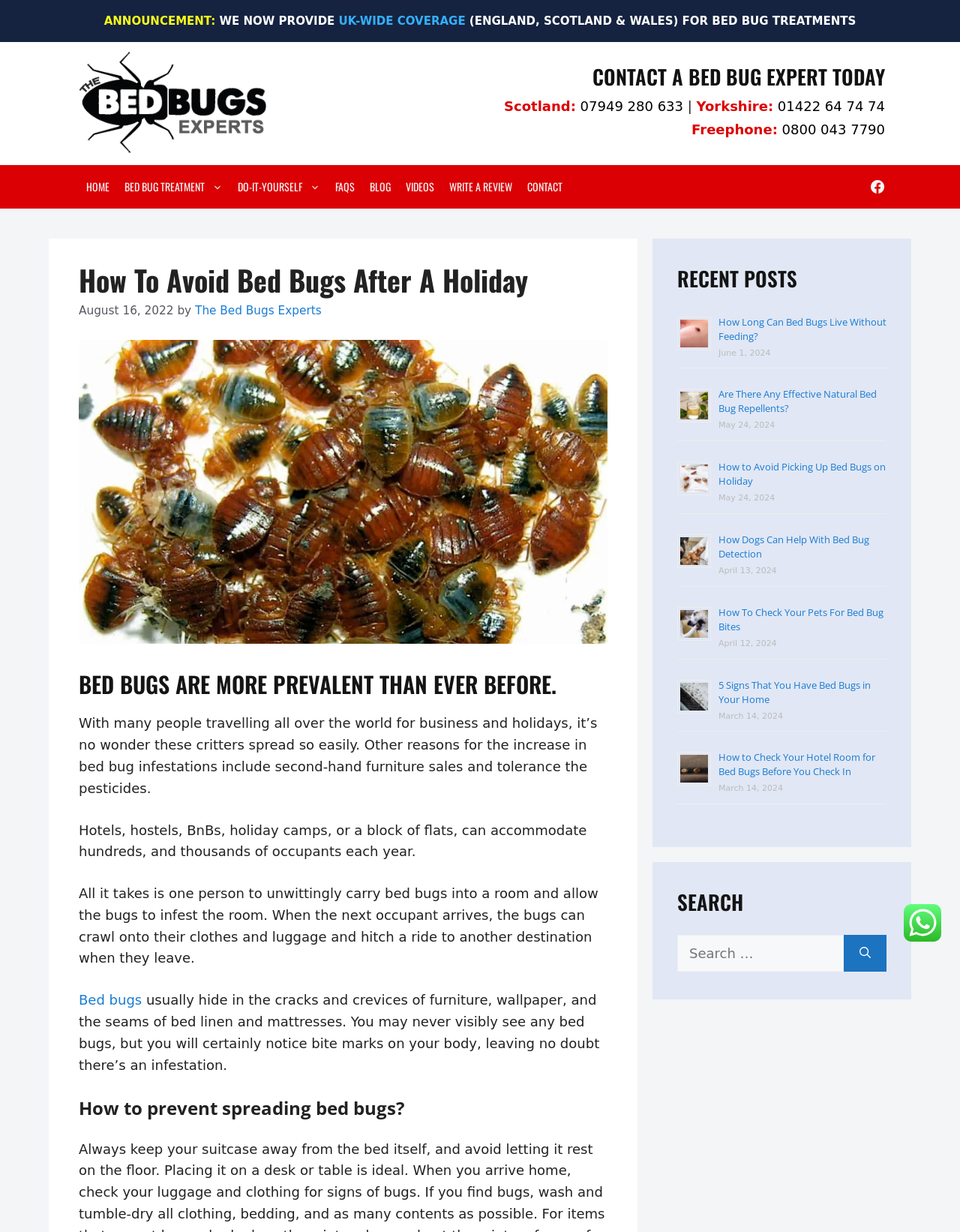Locate the bounding box coordinates of the item that should be clicked to fulfill the instruction: "Search for something".

[0.705, 0.72, 0.923, 0.745]